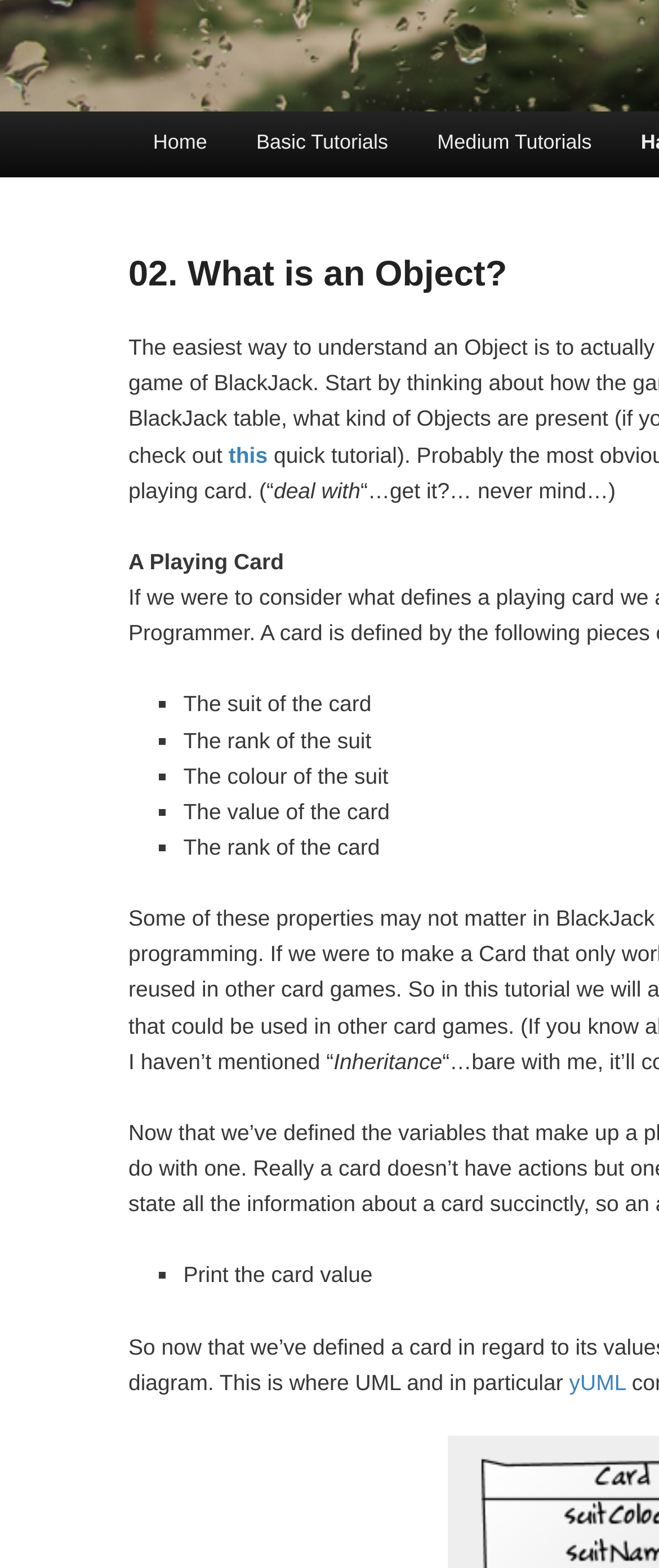Provide the bounding box coordinates in the format (top-left x, top-left y, bottom-right x, bottom-right y). All values are floating point numbers between 0 and 1. Determine the bounding box coordinate of the UI element described as: yUML

[0.864, 0.873, 0.95, 0.89]